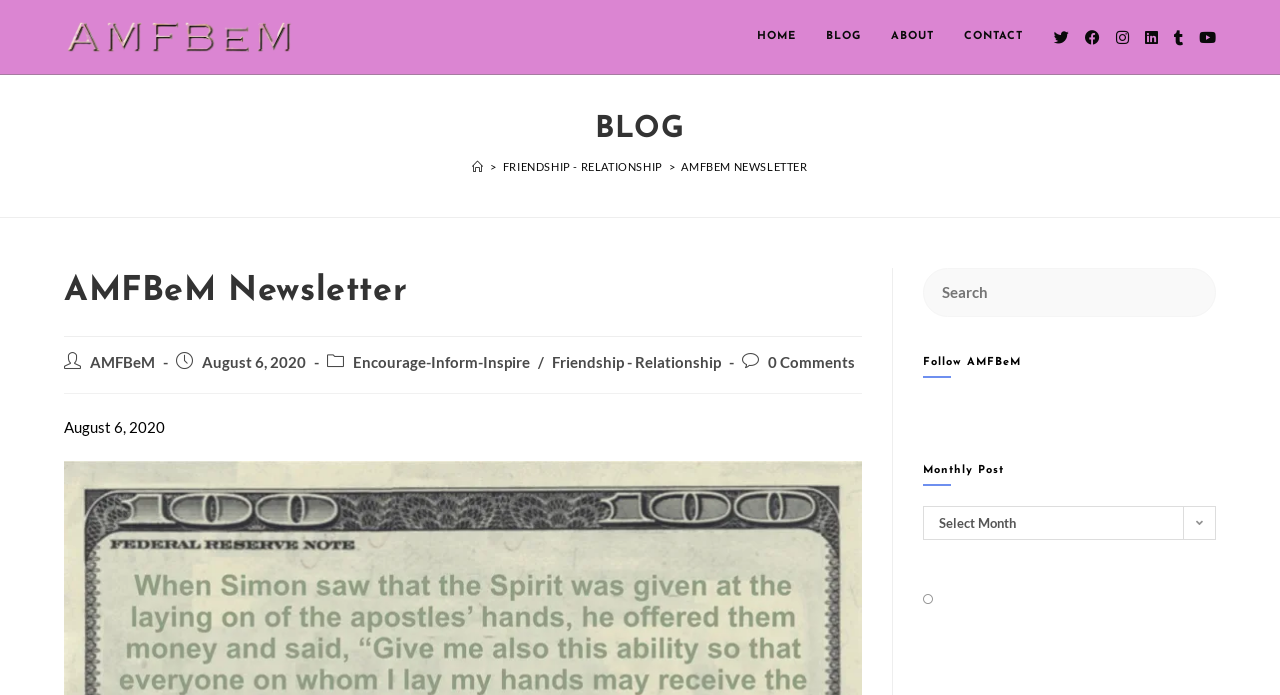Please identify the bounding box coordinates of the region to click in order to complete the given instruction: "Click on the Twitter link". The coordinates should be four float numbers between 0 and 1, i.e., [left, top, right, bottom].

[0.817, 0.042, 0.841, 0.064]